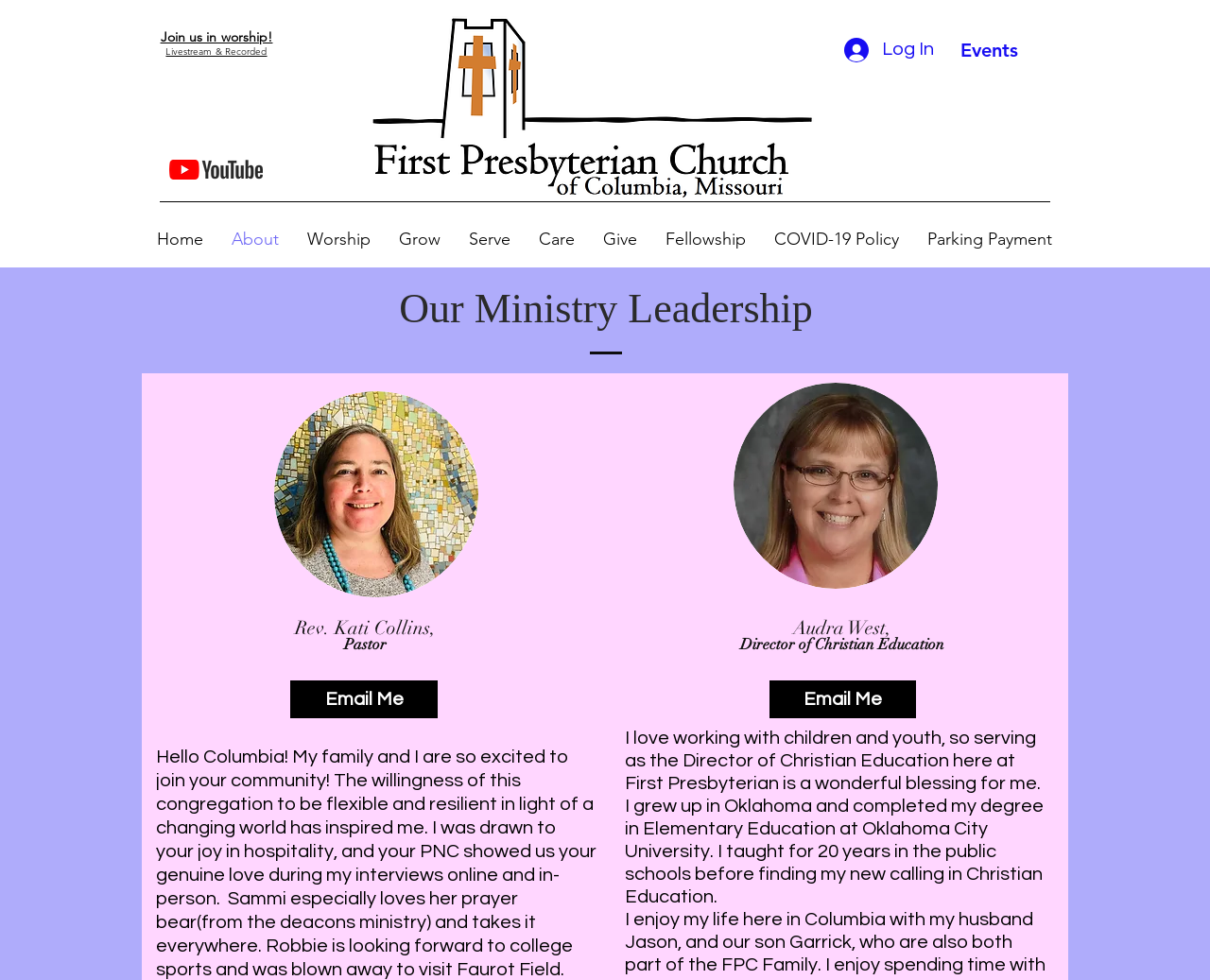Determine the bounding box coordinates (top-left x, top-left y, bottom-right x, bottom-right y) of the UI element described in the following text: Email Me

[0.636, 0.694, 0.757, 0.733]